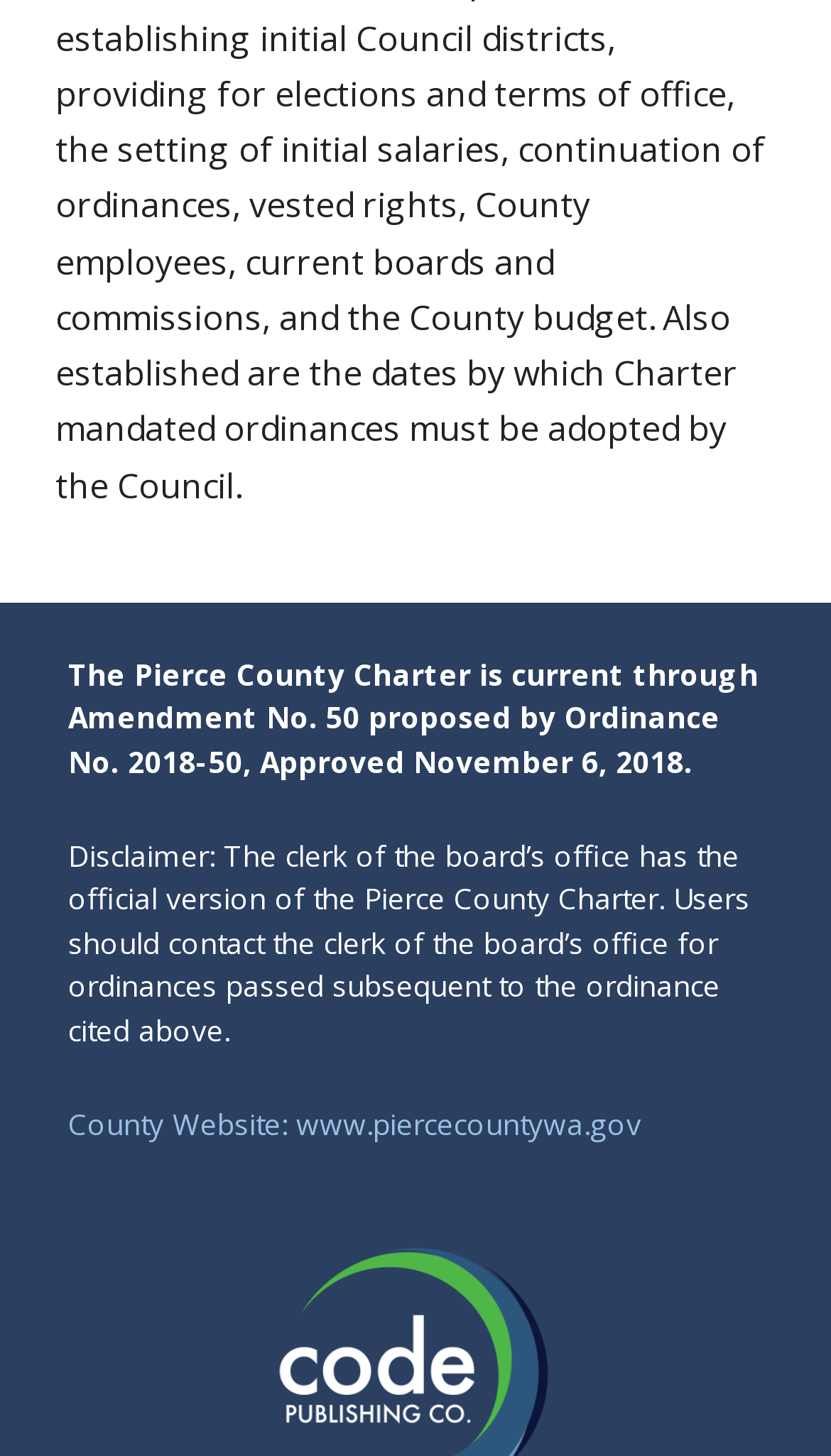Given the element description Privacy Policy, specify the bounding box coordinates of the corresponding UI element in the format (top-left x, top-left y, bottom-right x, bottom-right y). All values must be between 0 and 1.

[0.208, 0.888, 0.464, 0.923]